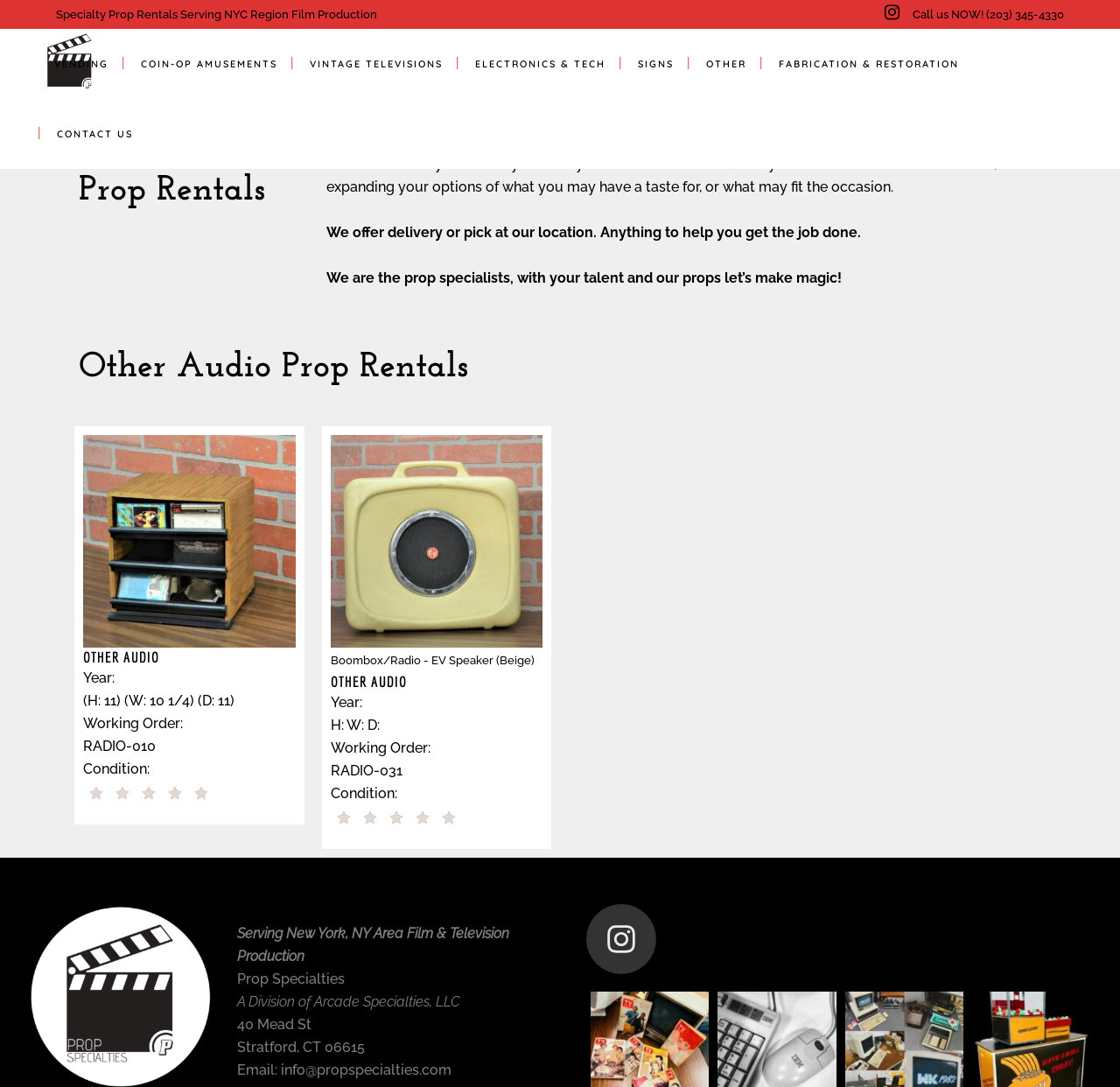Please specify the bounding box coordinates of the element that should be clicked to execute the given instruction: 'Click the 'VENDING' link'. Ensure the coordinates are four float numbers between 0 and 1, expressed as [left, top, right, bottom].

[0.035, 0.027, 0.11, 0.091]